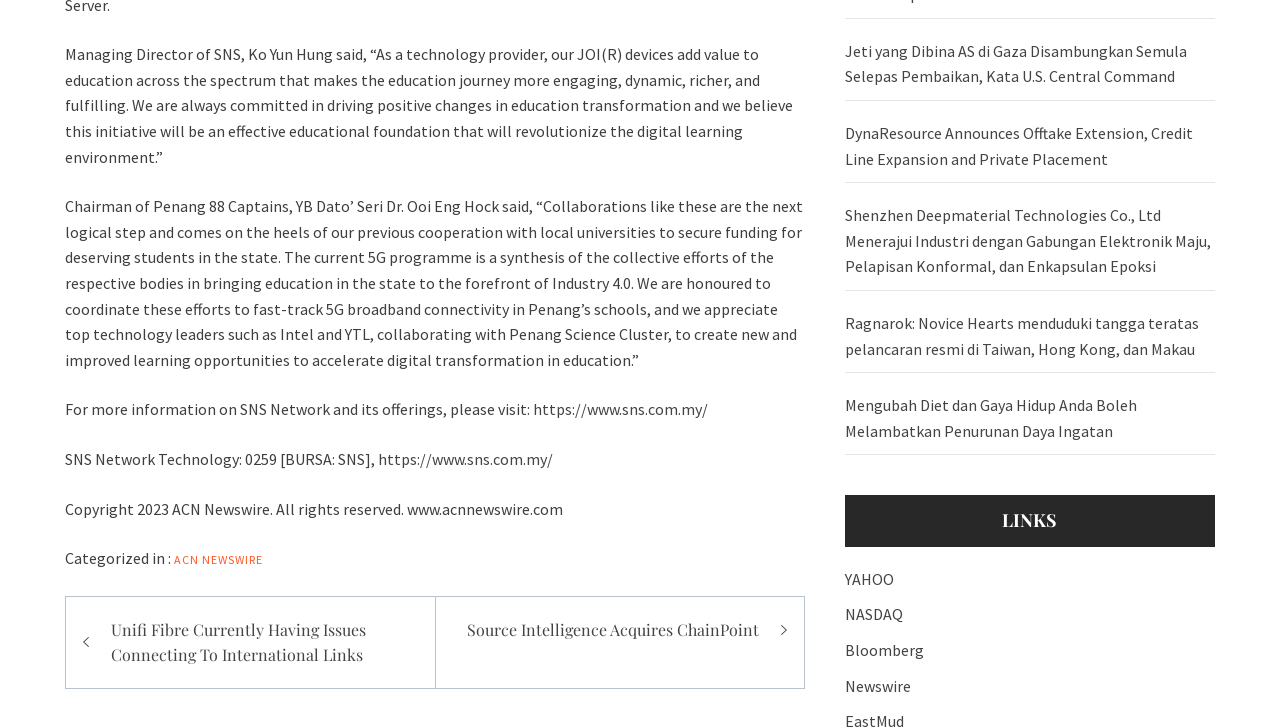Determine the bounding box coordinates of the region to click in order to accomplish the following instruction: "Visit SNS Network website". Provide the coordinates as four float numbers between 0 and 1, specifically [left, top, right, bottom].

[0.416, 0.549, 0.553, 0.576]